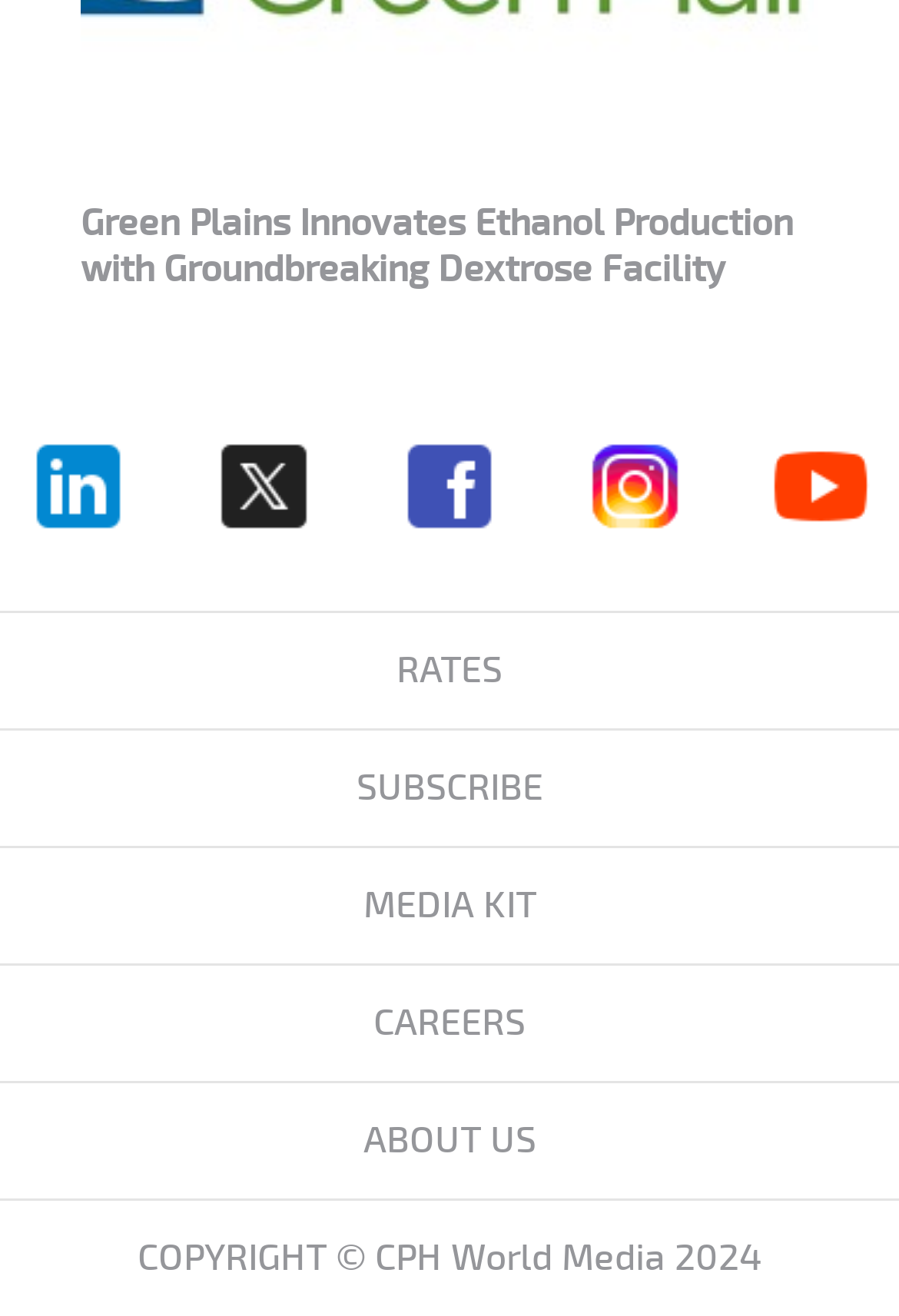Please locate the bounding box coordinates of the element's region that needs to be clicked to follow the instruction: "View the image on the top left". The bounding box coordinates should be provided as four float numbers between 0 and 1, i.e., [left, top, right, bottom].

[0.026, 0.327, 0.149, 0.411]